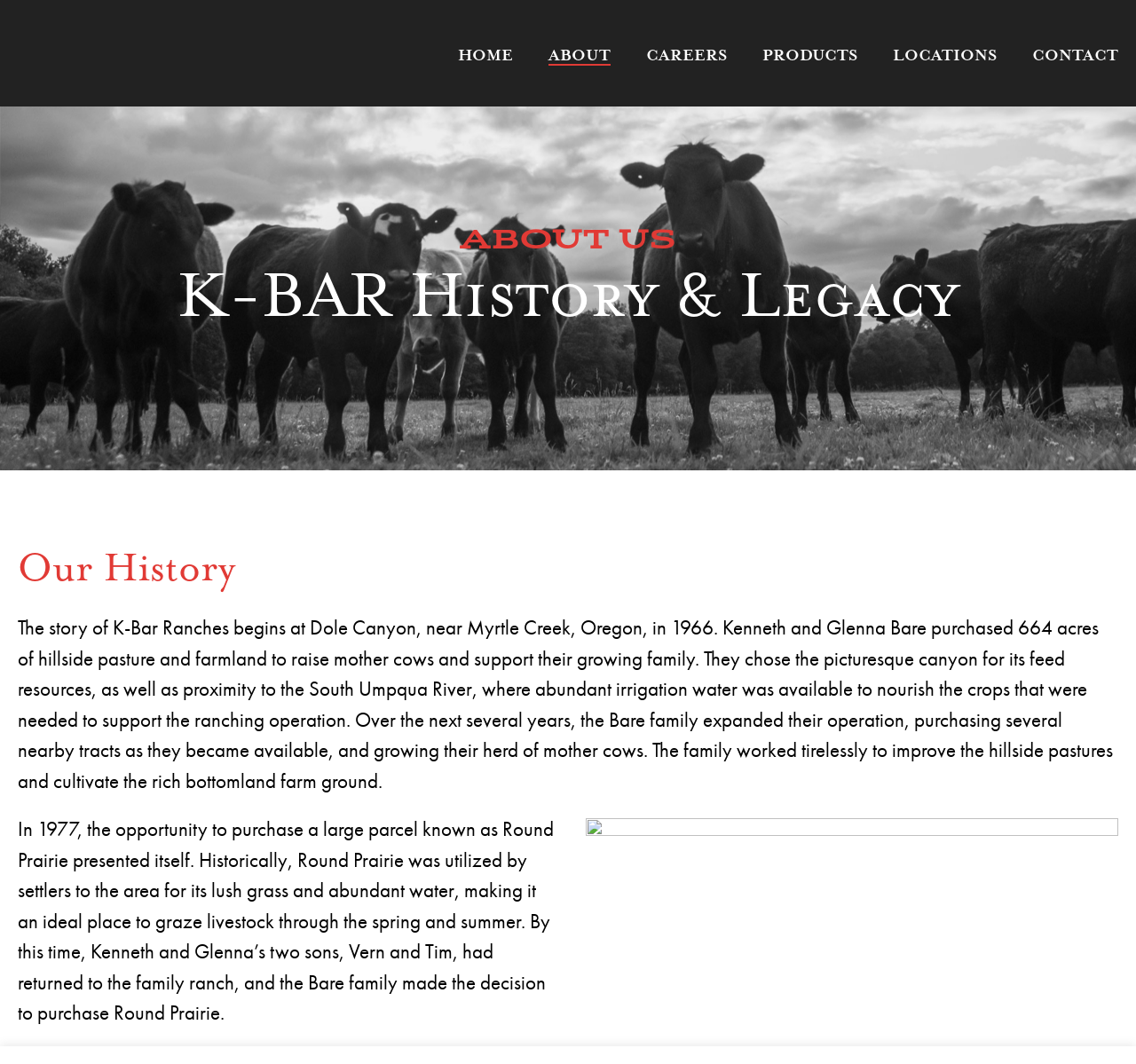Carefully observe the image and respond to the question with a detailed answer:
In what year did Kenneth and Glenna purchase the large parcel known as Round Prairie?

The text states, 'In 1977, the opportunity to purchase a large parcel known as Round Prairie presented itself.' This indicates that the year they purchased Round Prairie was 1977.